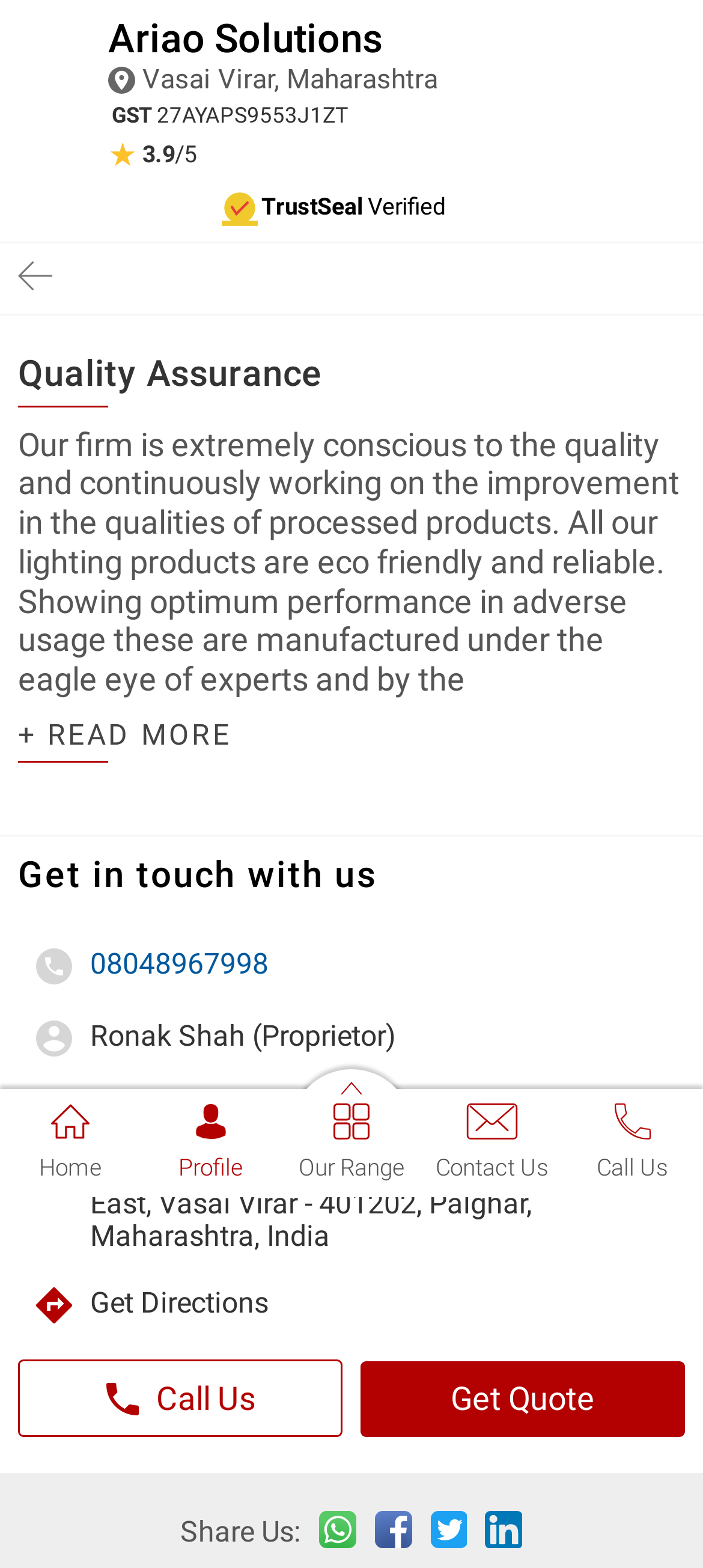What is the address of the company?
Offer a detailed and exhaustive answer to the question.

The address of the company can be found in the 'Get in touch with us' section, where it is written as 'Ariao Solutions Gala No. 31, 1st Floor, Manish Industrial Estate No. 5, Navghar Road, Vasai Road East, Vasai East, Vasai Virar - 401202, Palghar, Maharashtra, India' in a heading element.